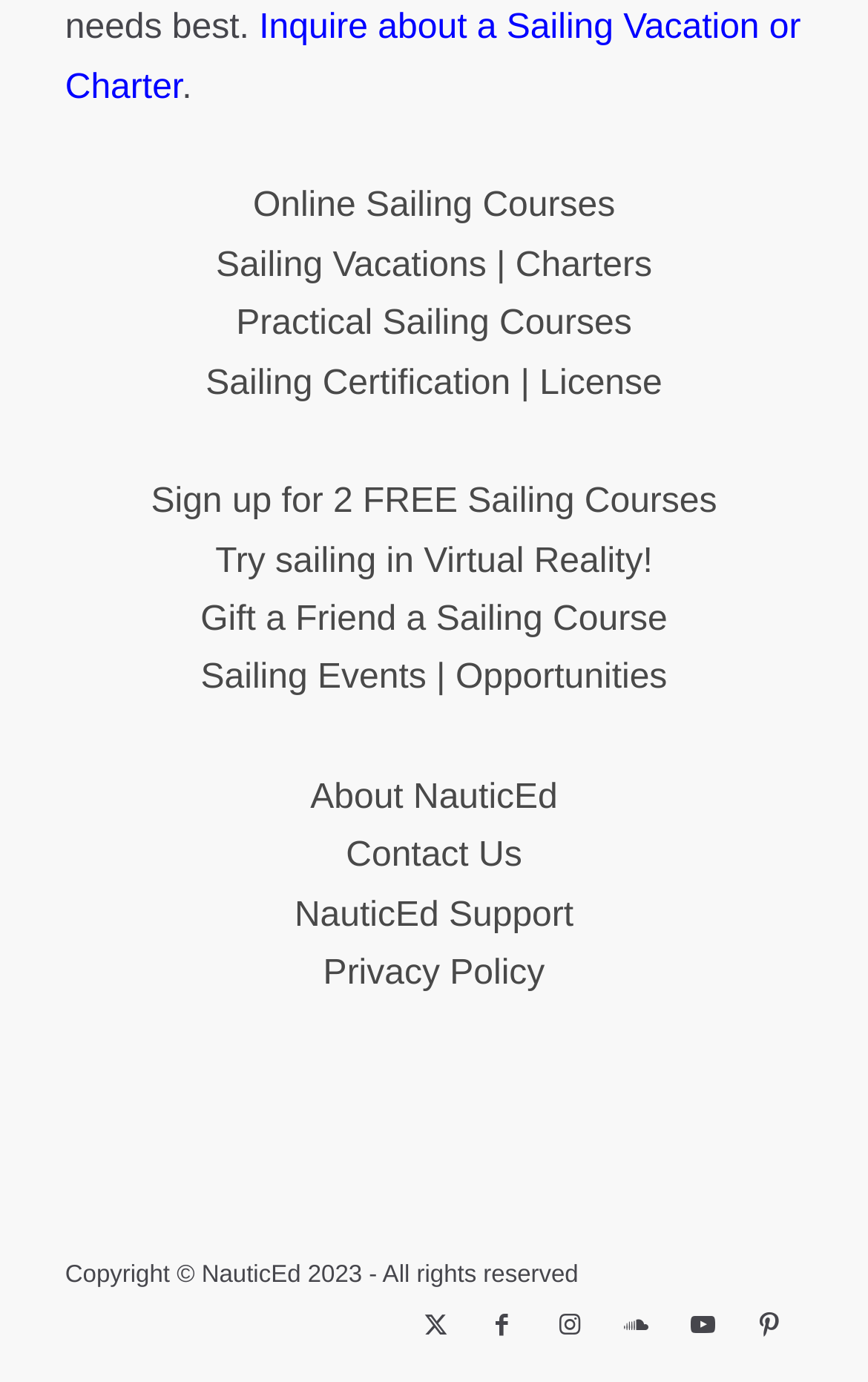Look at the image and give a detailed response to the following question: What is the purpose of the link 'Sign up for 2 FREE Sailing Courses'?

Based on the text of the link, it appears to be an invitation to sign up for two free sailing courses, likely as an introduction to the sailing courses offered by NauticEd.